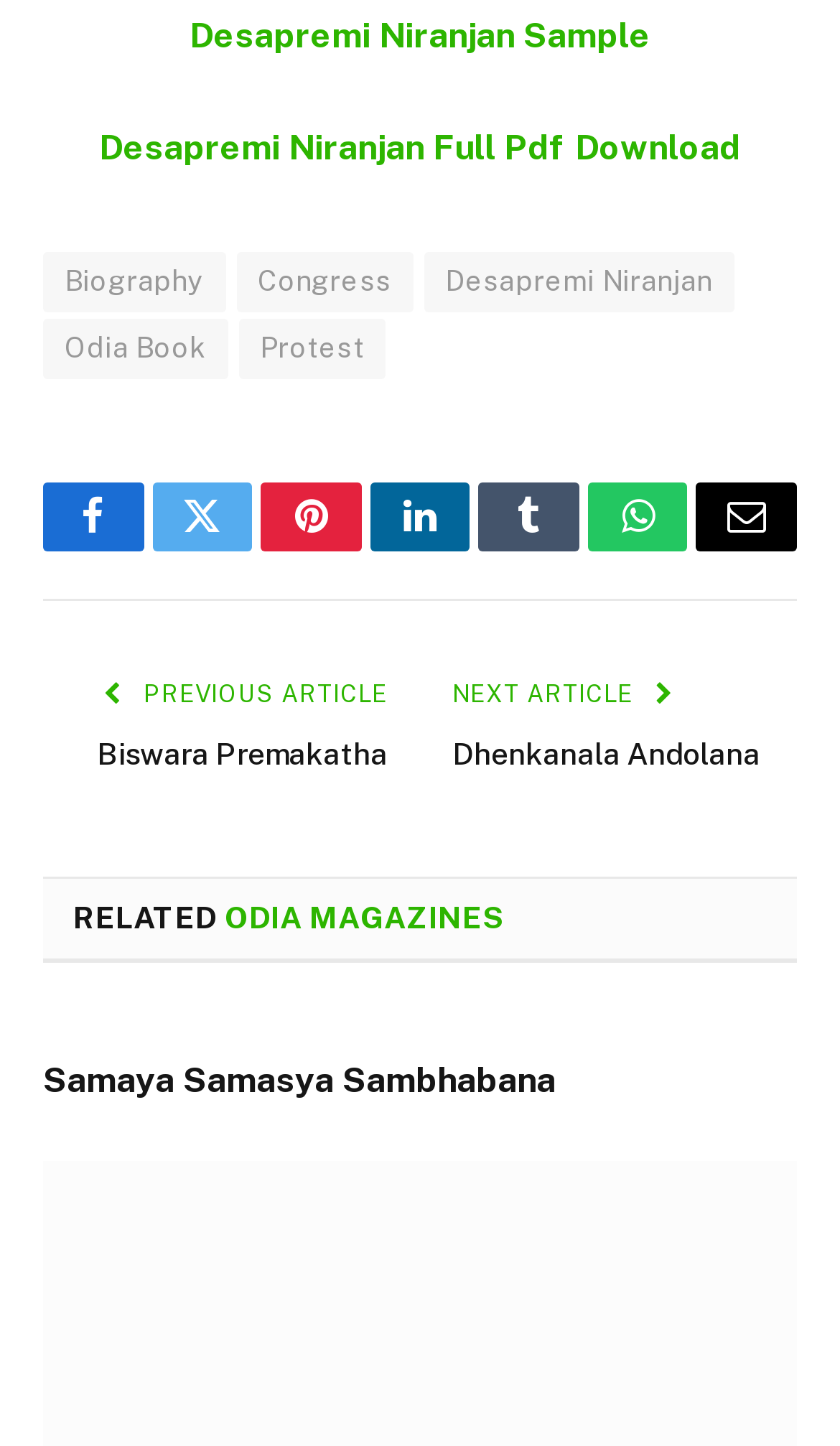How many articles are listed on the webpage?
Please craft a detailed and exhaustive response to the question.

I counted the number of article links available on the webpage, which are 'Biswara Premakatha' and 'Dhenkanala Andolana'.